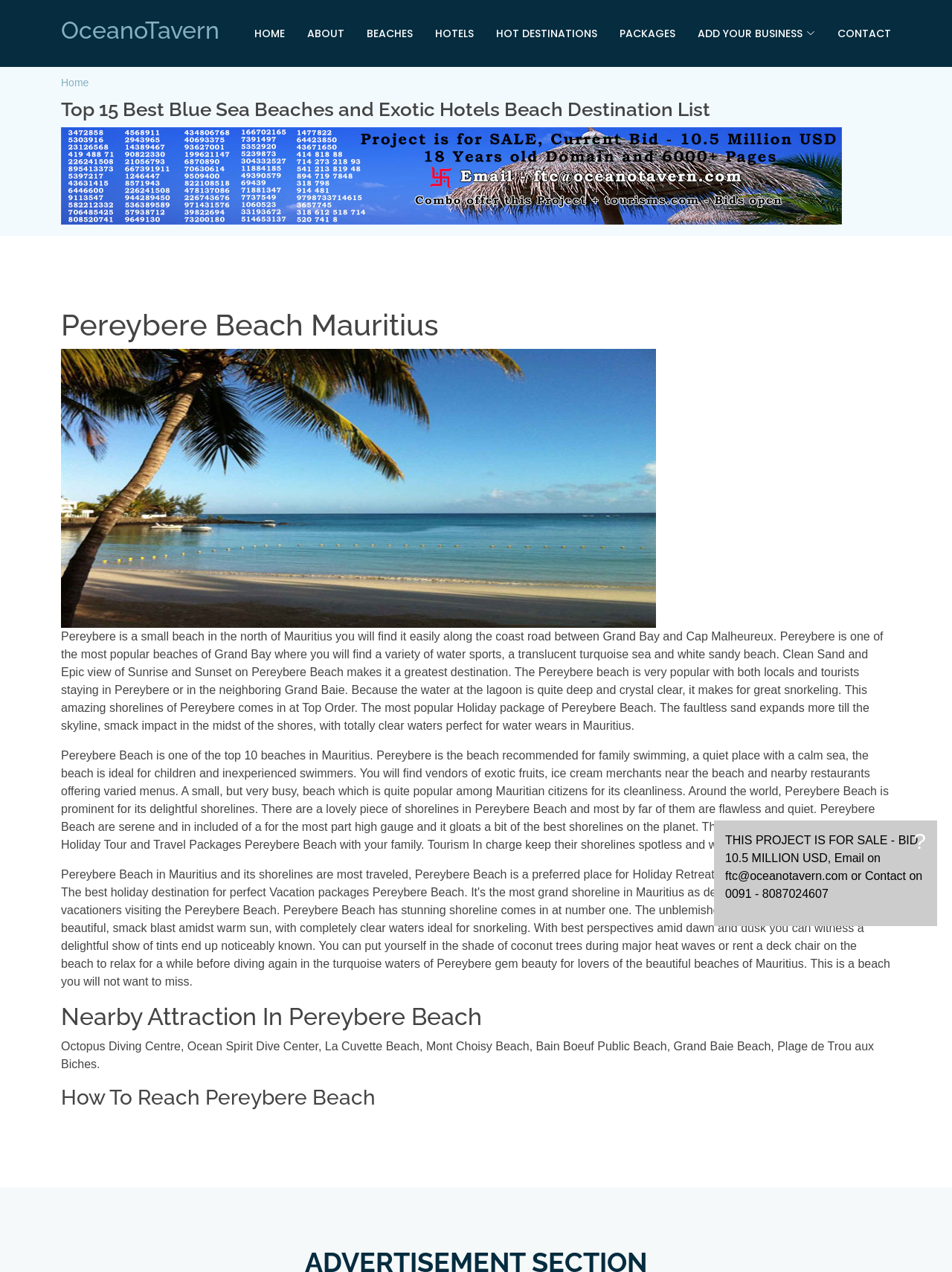What is the atmosphere of Pereybere Beach?
Look at the image and answer the question using a single word or phrase.

Calm and quiet